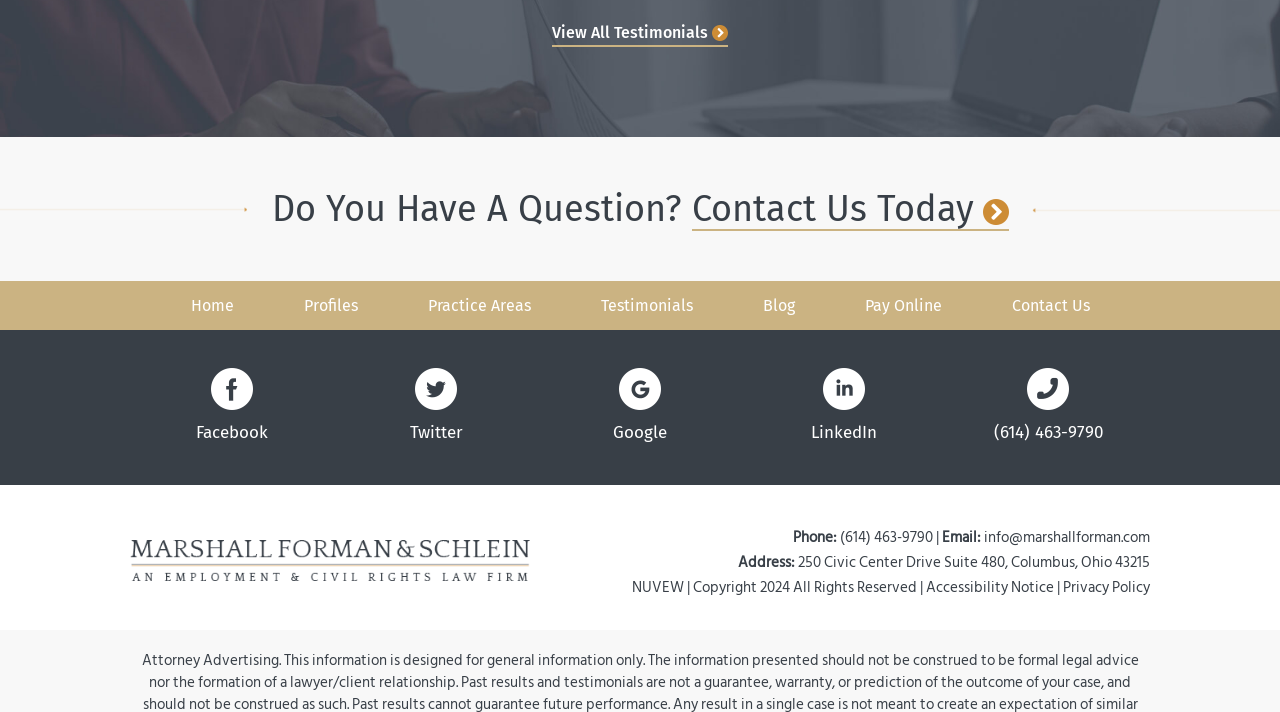Can you specify the bounding box coordinates for the region that should be clicked to fulfill this instruction: "Visit Facebook page".

[0.153, 0.517, 0.209, 0.622]